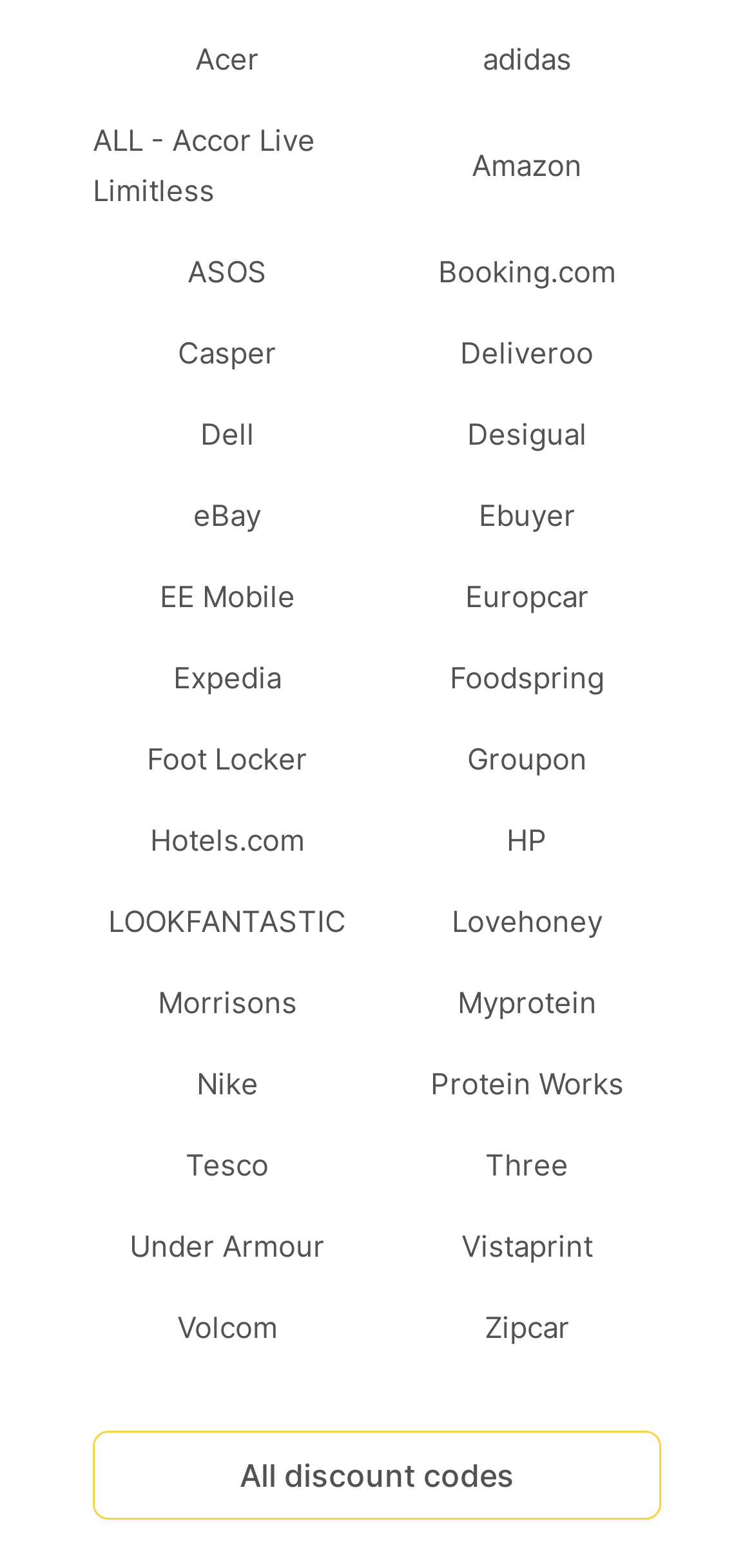Identify the bounding box coordinates for the element that needs to be clicked to fulfill this instruction: "View all discount codes". Provide the coordinates in the format of four float numbers between 0 and 1: [left, top, right, bottom].

[0.123, 0.912, 0.877, 0.969]